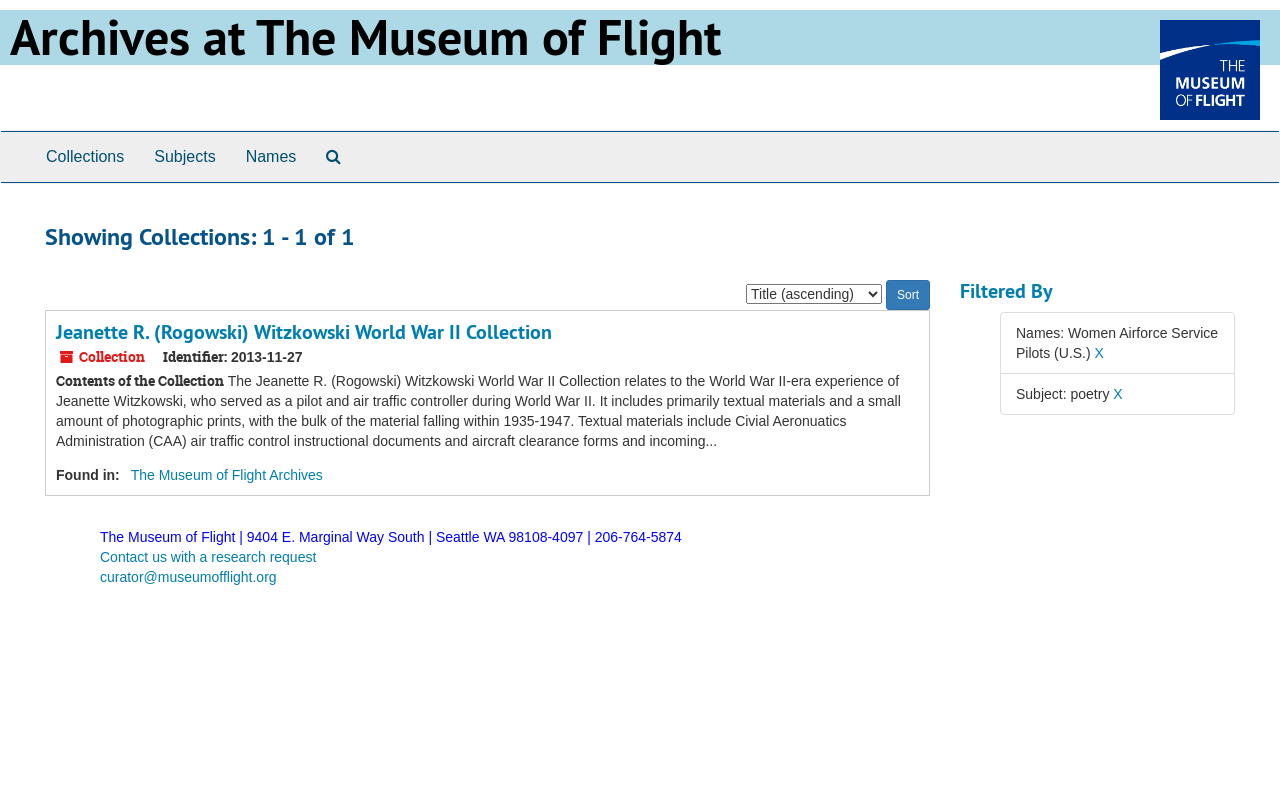Kindly provide the bounding box coordinates of the section you need to click on to fulfill the given instruction: "Contact the curator via email".

[0.078, 0.72, 0.216, 0.74]